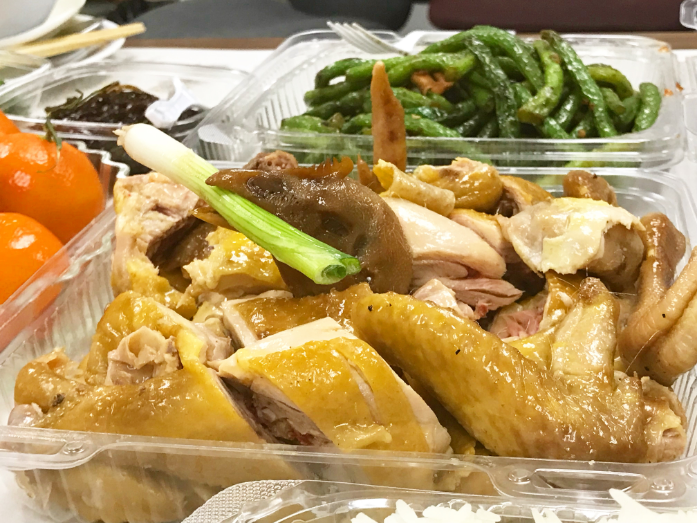What is the symbolic meaning of the oranges?
Please ensure your answer is as detailed and informative as possible.

The bright oranges on the left side of the image add a pop of color and symbolize prosperity and good fortune for the new year, which is an integral part of the Lunar New Year celebrations.